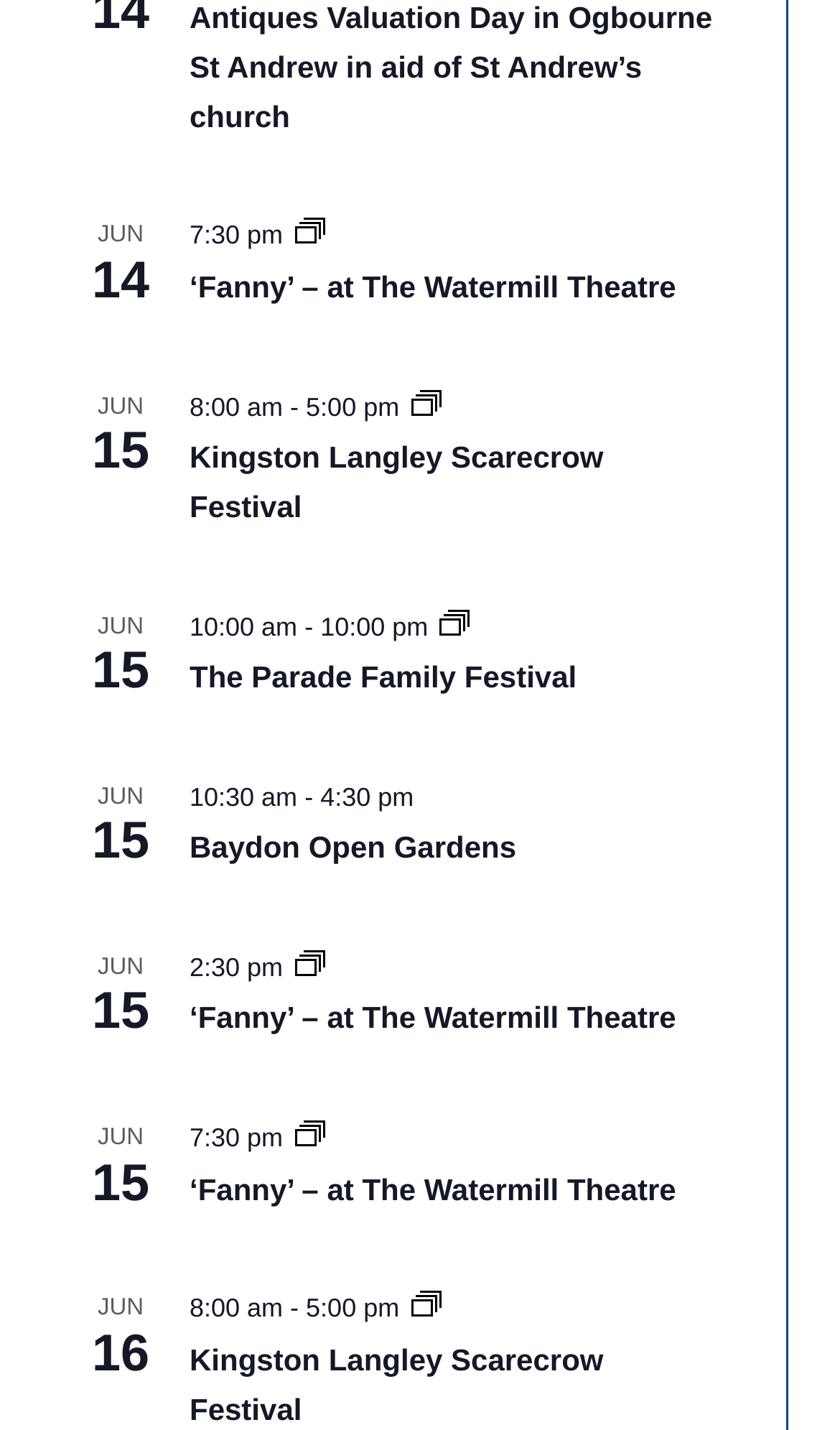Please predict the bounding box coordinates of the element's region where a click is necessary to complete the following instruction: "View 'Kingston Langley Scarecrow Festival'". The coordinates should be represented by four float numbers between 0 and 1, i.e., [left, top, right, bottom].

[0.226, 0.308, 0.718, 0.367]